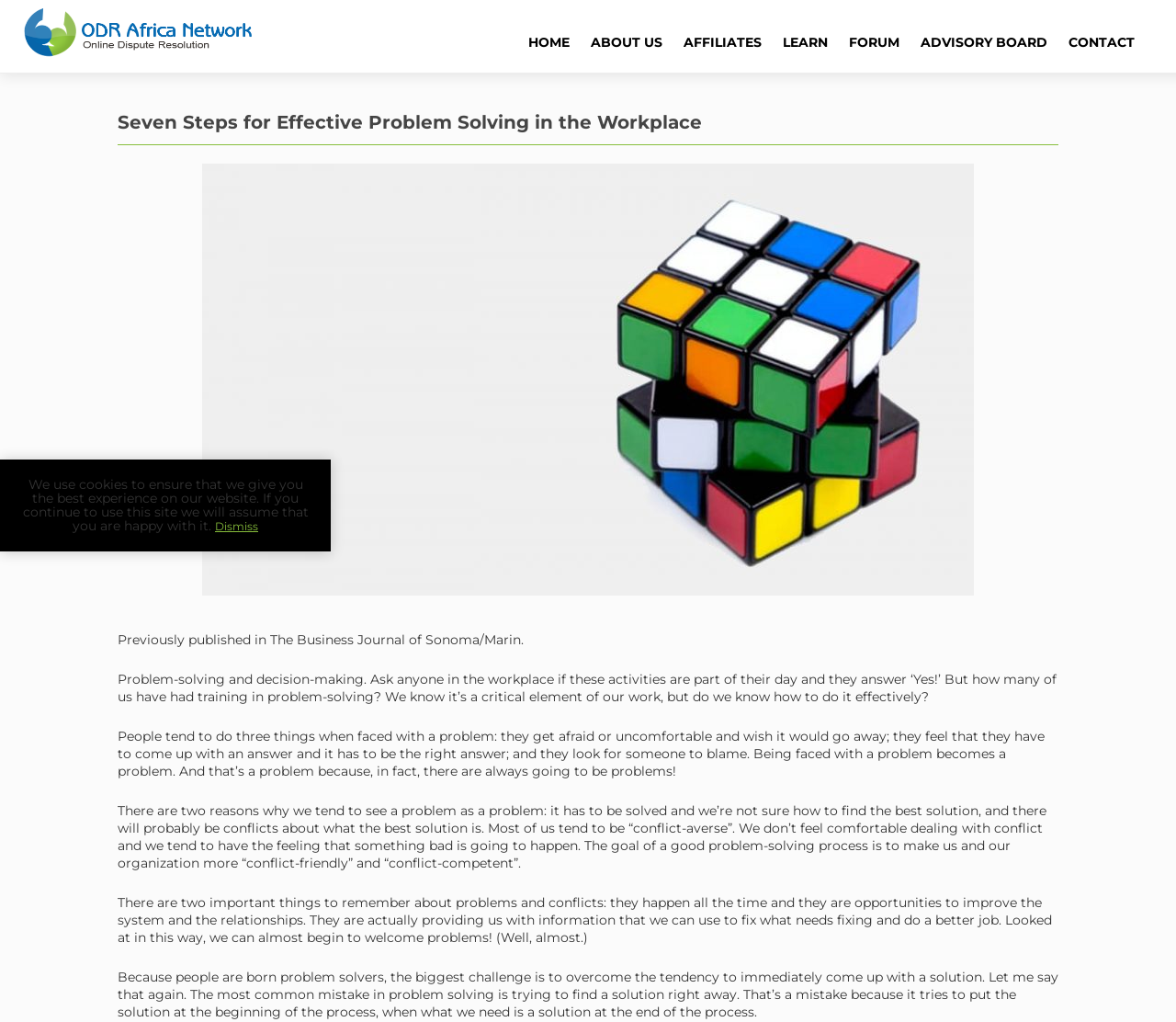Respond to the following question with a brief word or phrase:
What are people's common reactions when faced with a problem?

Afraid or uncomfortable